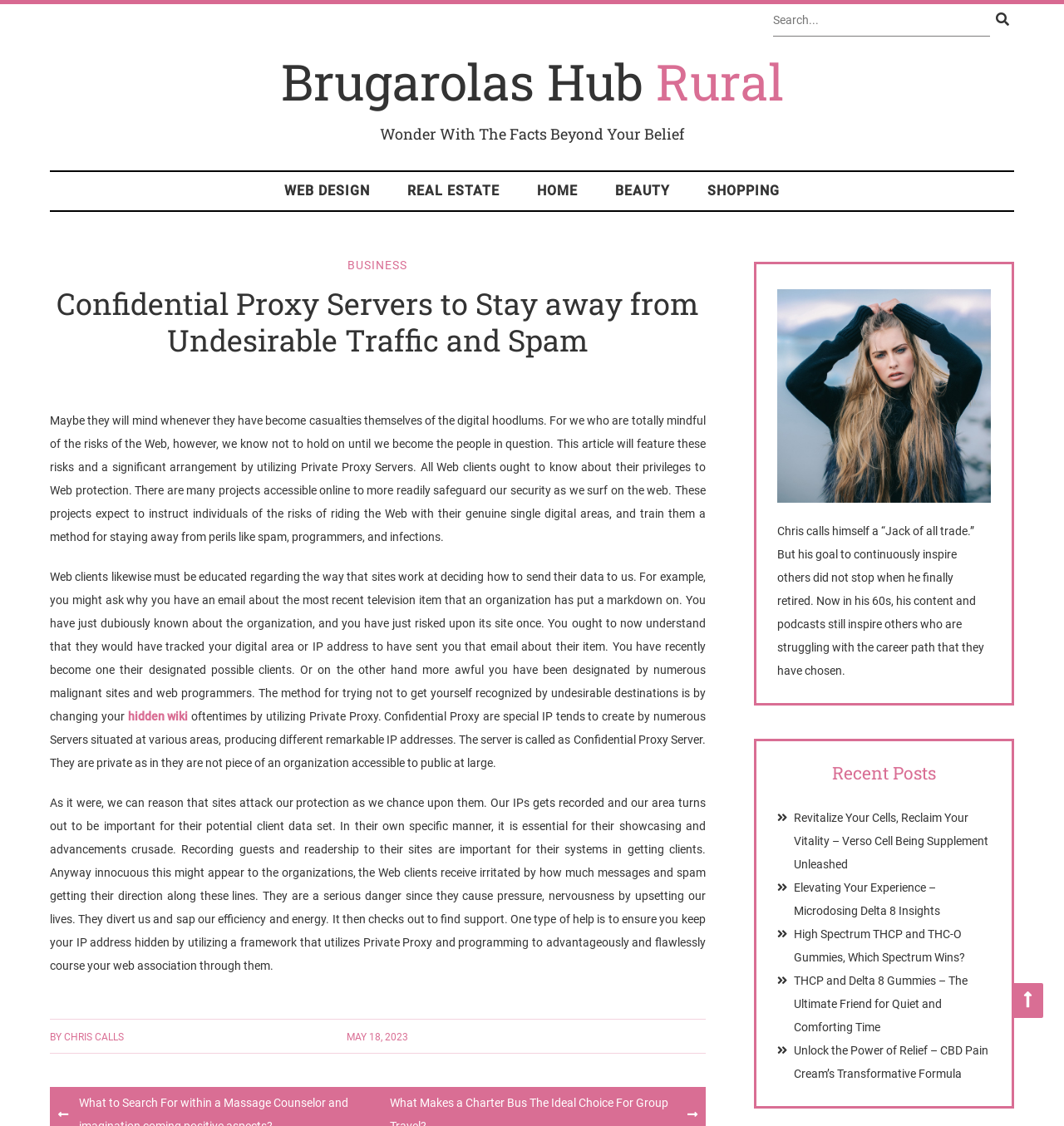Please identify the bounding box coordinates of the element that needs to be clicked to perform the following instruction: "Read article about Revitalize Your Cells, Reclaim Your Vitality".

[0.746, 0.72, 0.929, 0.773]